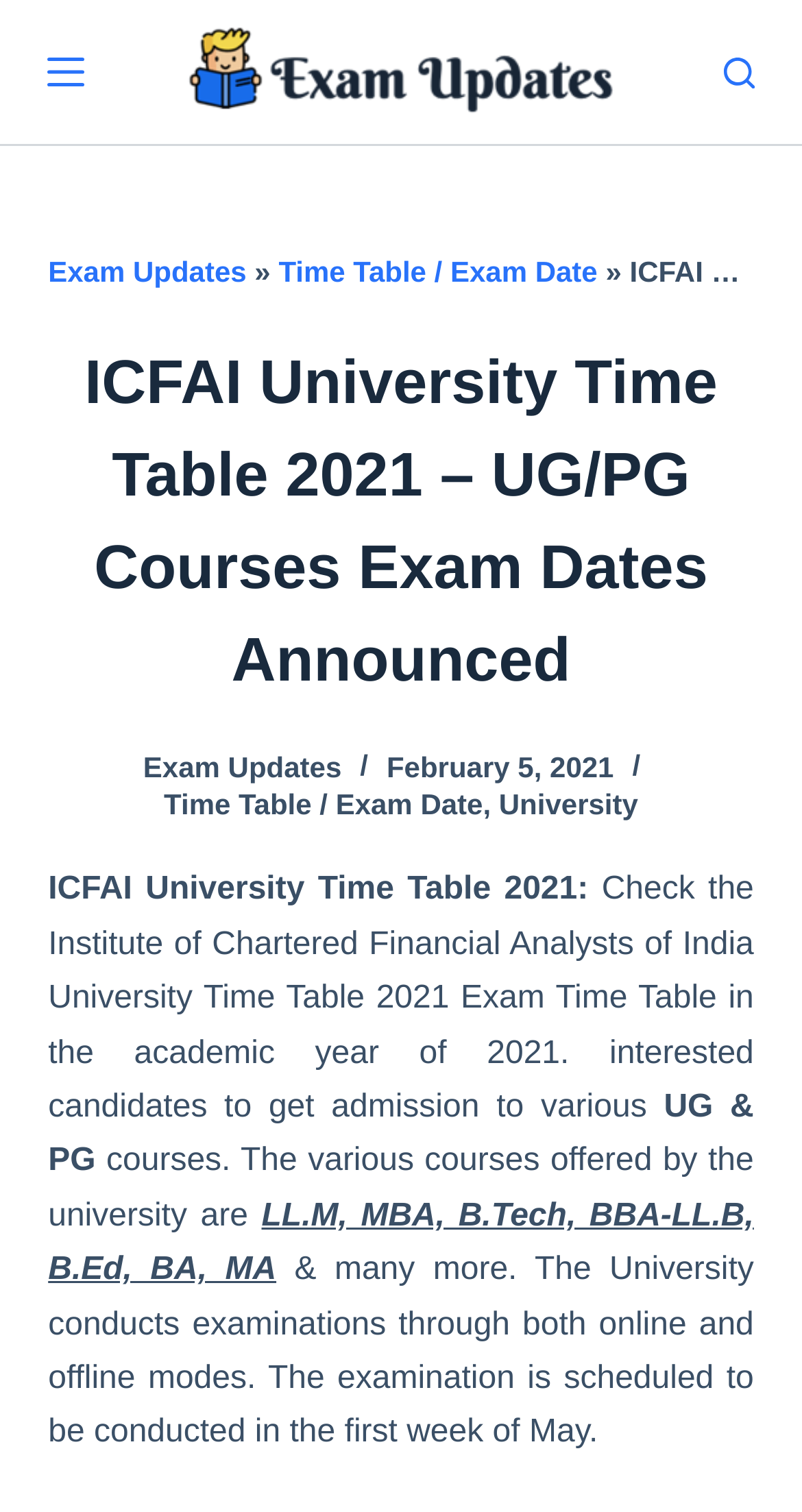Using the provided description: "Skip to content", find the bounding box coordinates of the corresponding UI element. The output should be four float numbers between 0 and 1, in the format [left, top, right, bottom].

[0.0, 0.0, 0.103, 0.027]